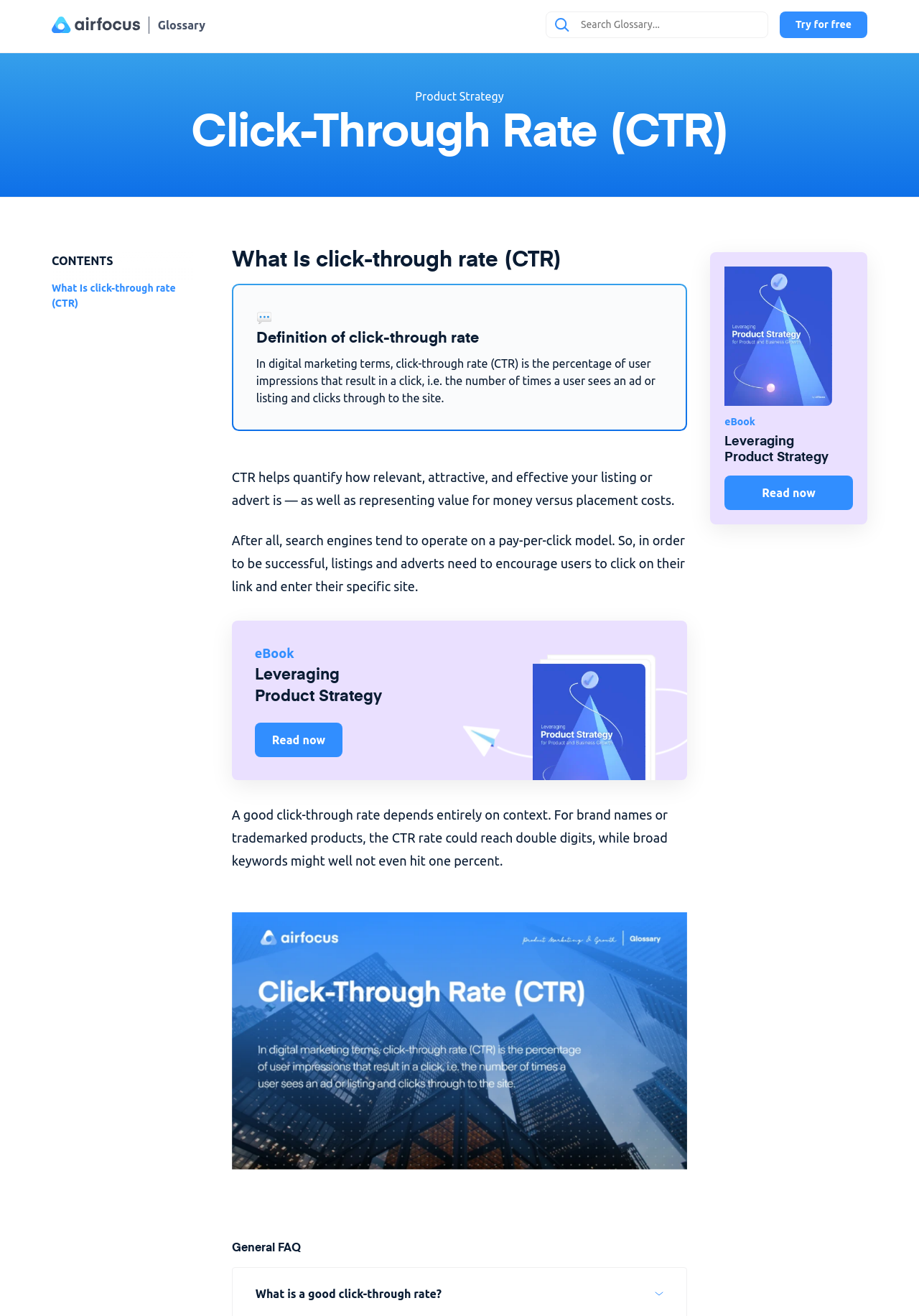Determine the bounding box coordinates for the UI element described. Format the coordinates as (top-left x, top-left y, bottom-right x, bottom-right y) and ensure all values are between 0 and 1. Element description: get releaf cbd gummies

None